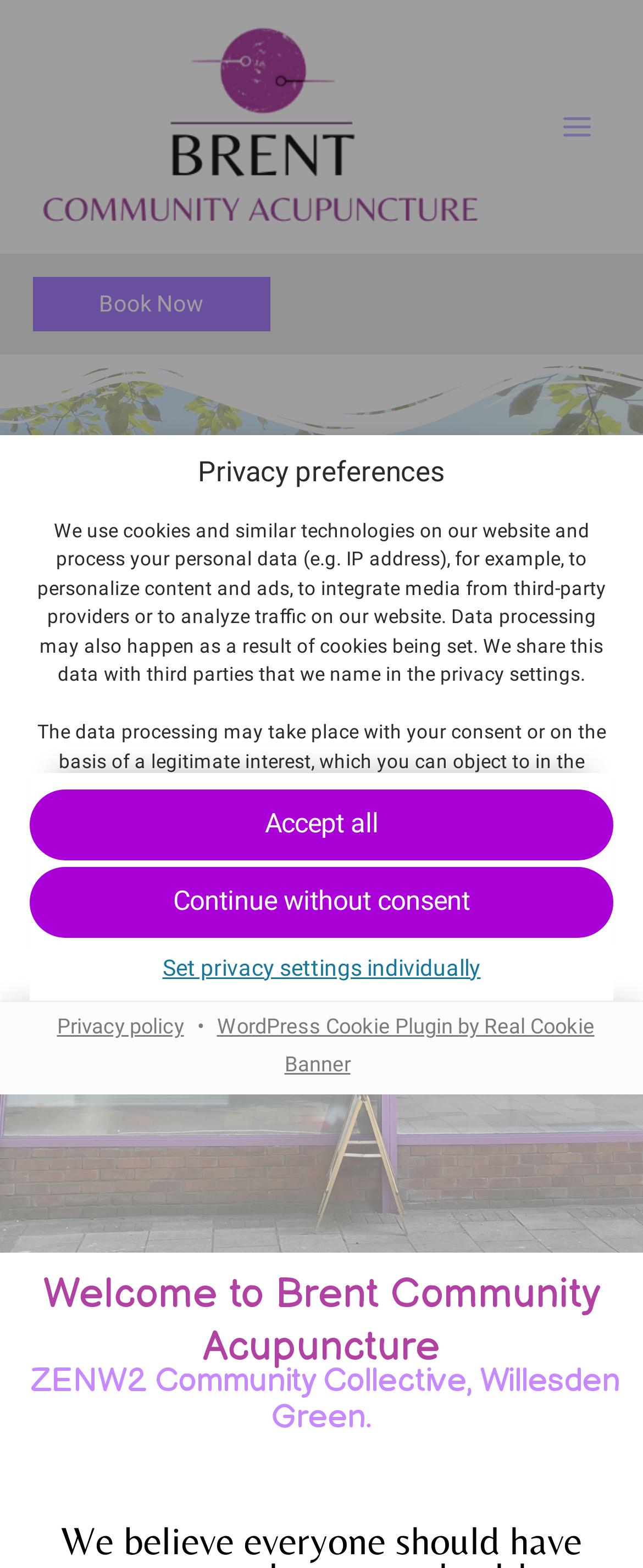Pinpoint the bounding box coordinates of the area that should be clicked to complete the following instruction: "Open Main Menu". The coordinates must be given as four float numbers between 0 and 1, i.e., [left, top, right, bottom].

None